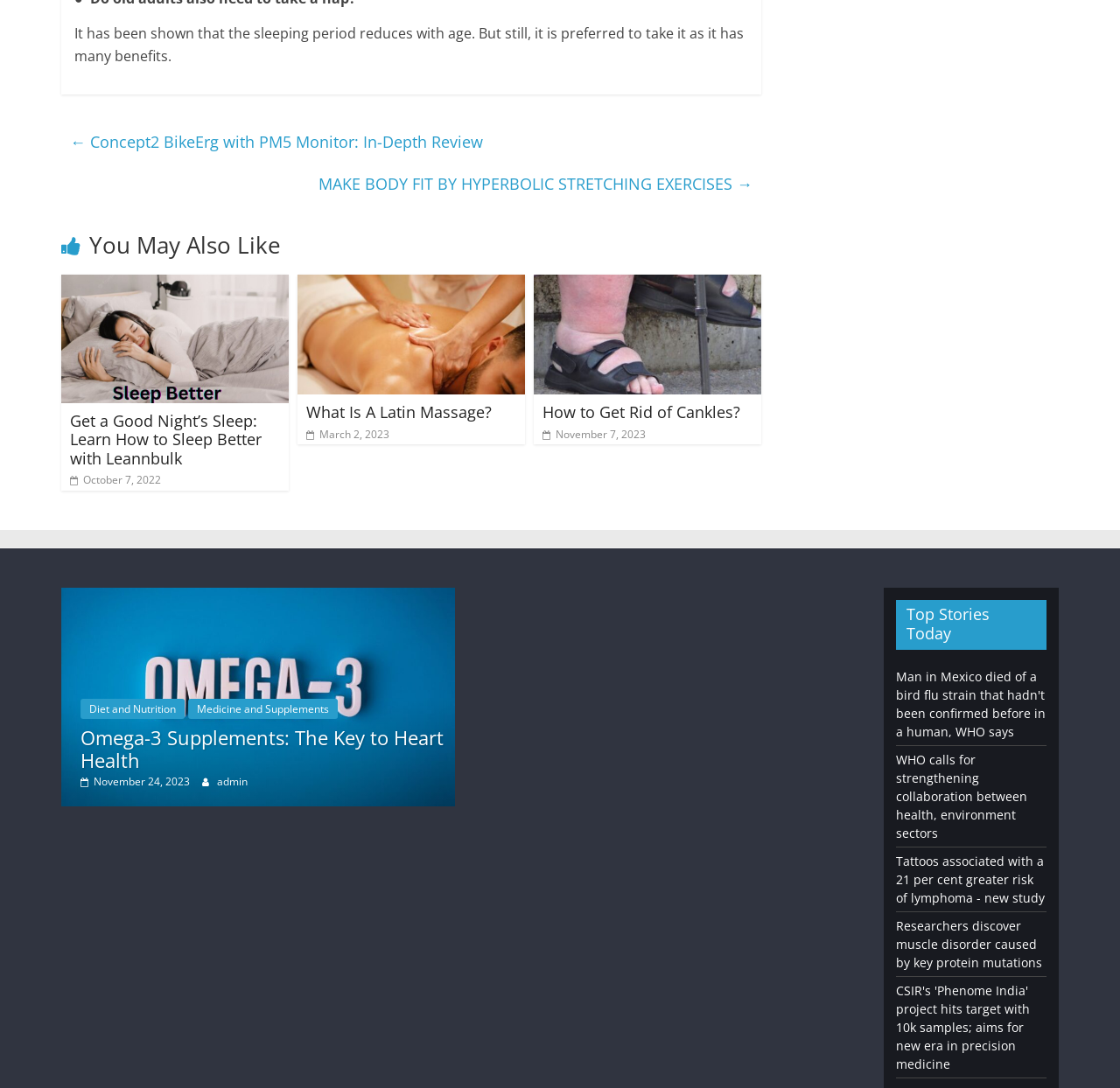Identify the bounding box coordinates for the element you need to click to achieve the following task: "View the article about a man in Mexico who died of a bird flu strain". Provide the bounding box coordinates as four float numbers between 0 and 1, in the form [left, top, right, bottom].

[0.8, 0.614, 0.934, 0.68]